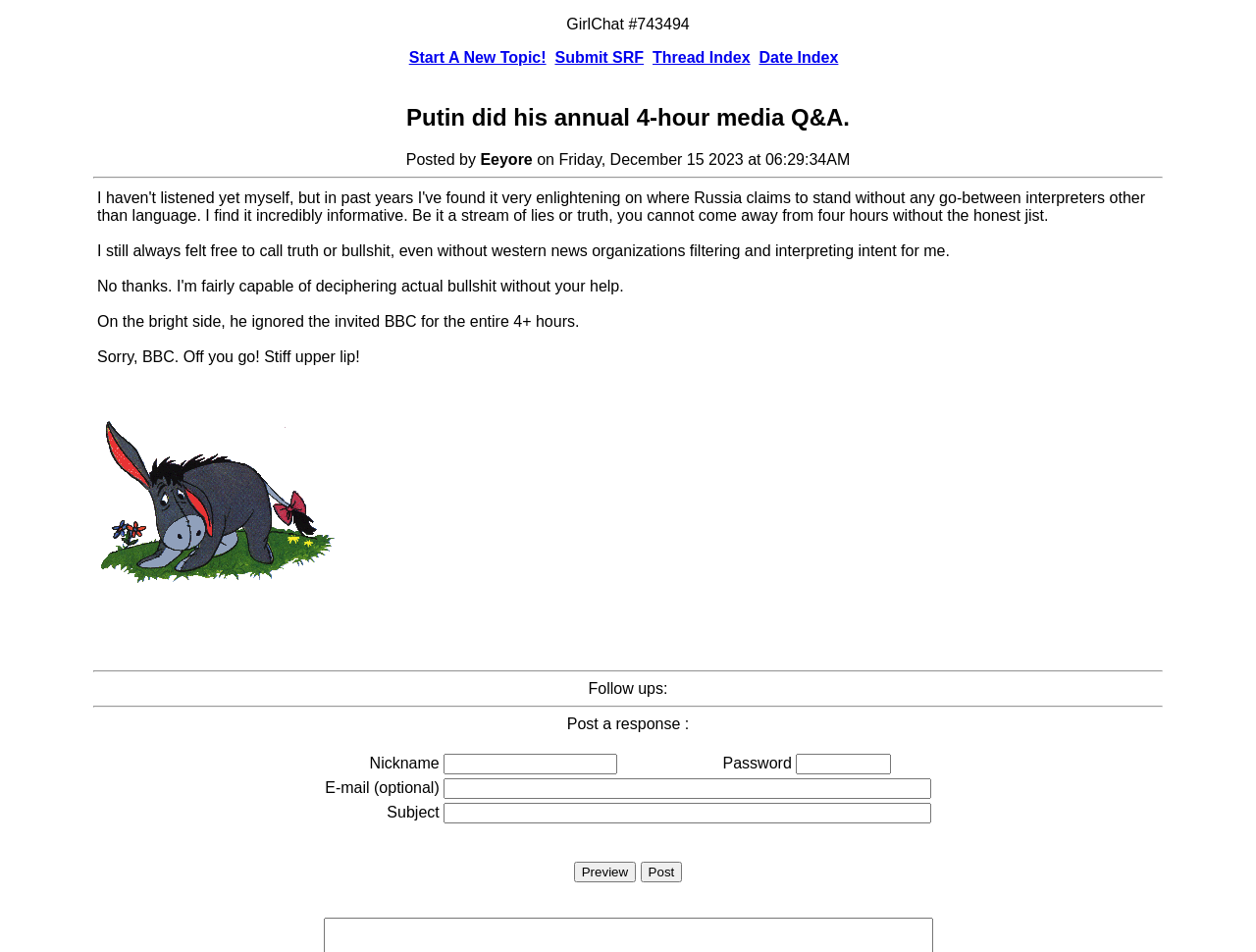What is the name of the person who posted the message?
Using the visual information, reply with a single word or short phrase.

Eeyore